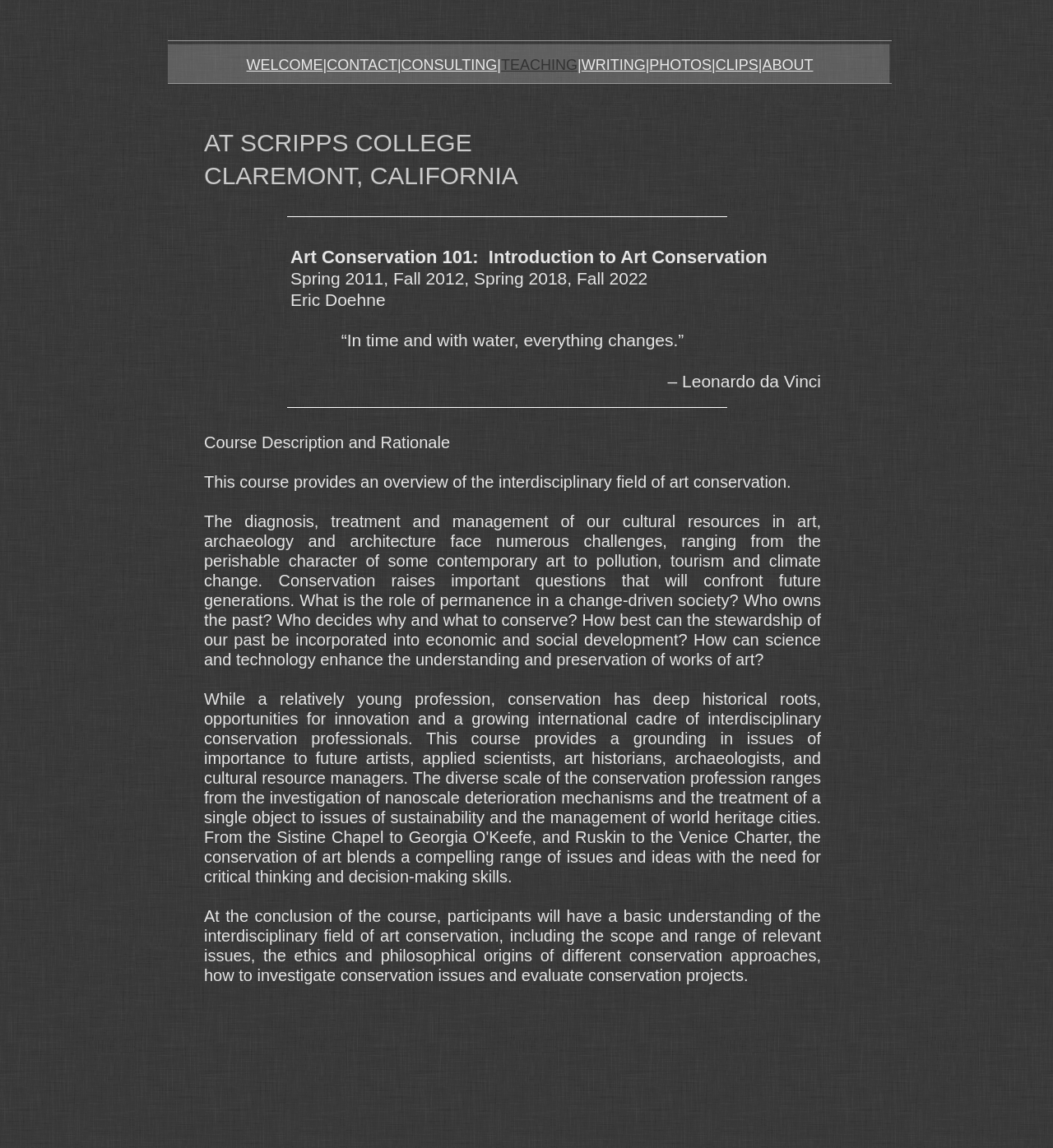What is the goal of the course?
Provide a comprehensive and detailed answer to the question.

The goal of the course is obtained from the course description, which states that at the conclusion of the course, participants will have a basic understanding of the interdisciplinary field of art conservation, indicating that the course aims to provide students with a comprehensive understanding of art conservation.